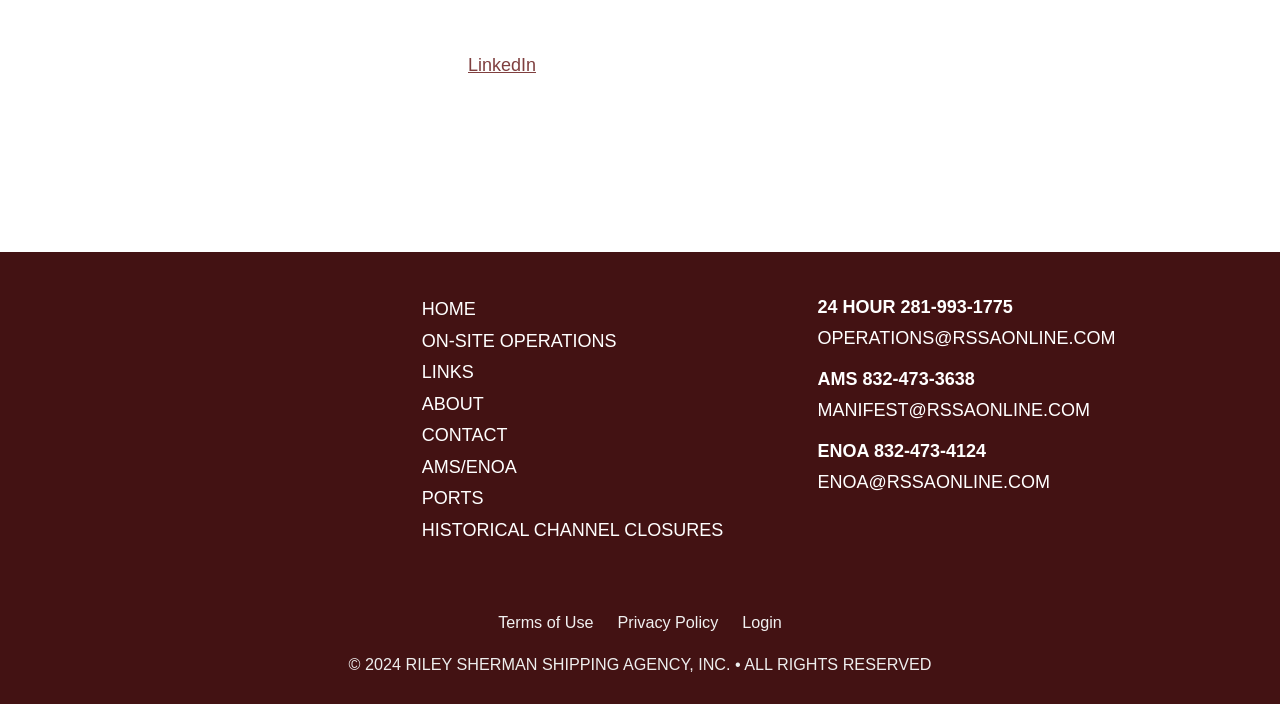Determine the bounding box coordinates of the clickable element to achieve the following action: 'go to home page'. Provide the coordinates as four float values between 0 and 1, formatted as [left, top, right, bottom].

[0.33, 0.425, 0.372, 0.453]